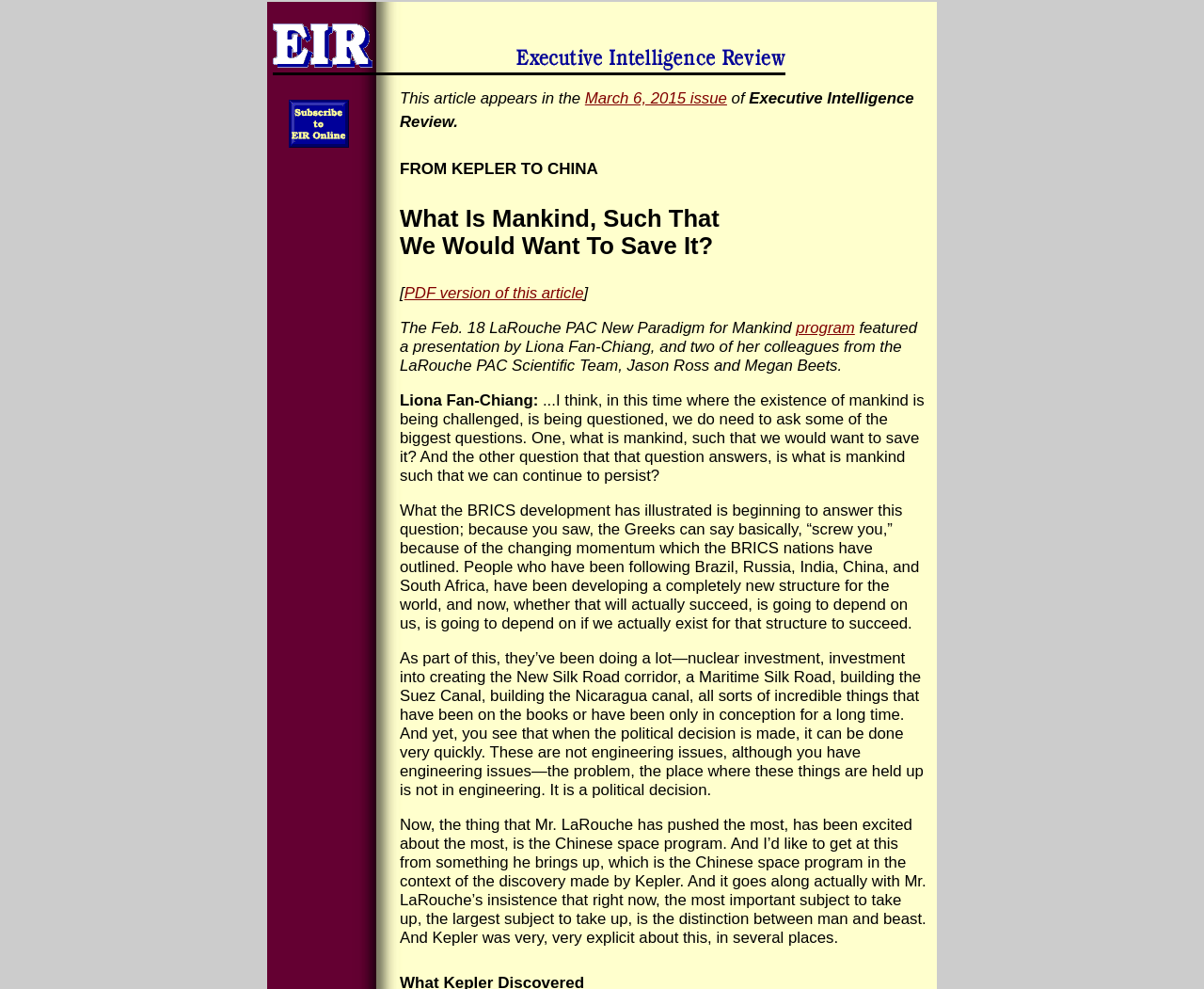Predict the bounding box coordinates of the UI element that matches this description: "program". The coordinates should be in the format [left, top, right, bottom] with each value between 0 and 1.

[0.661, 0.322, 0.71, 0.34]